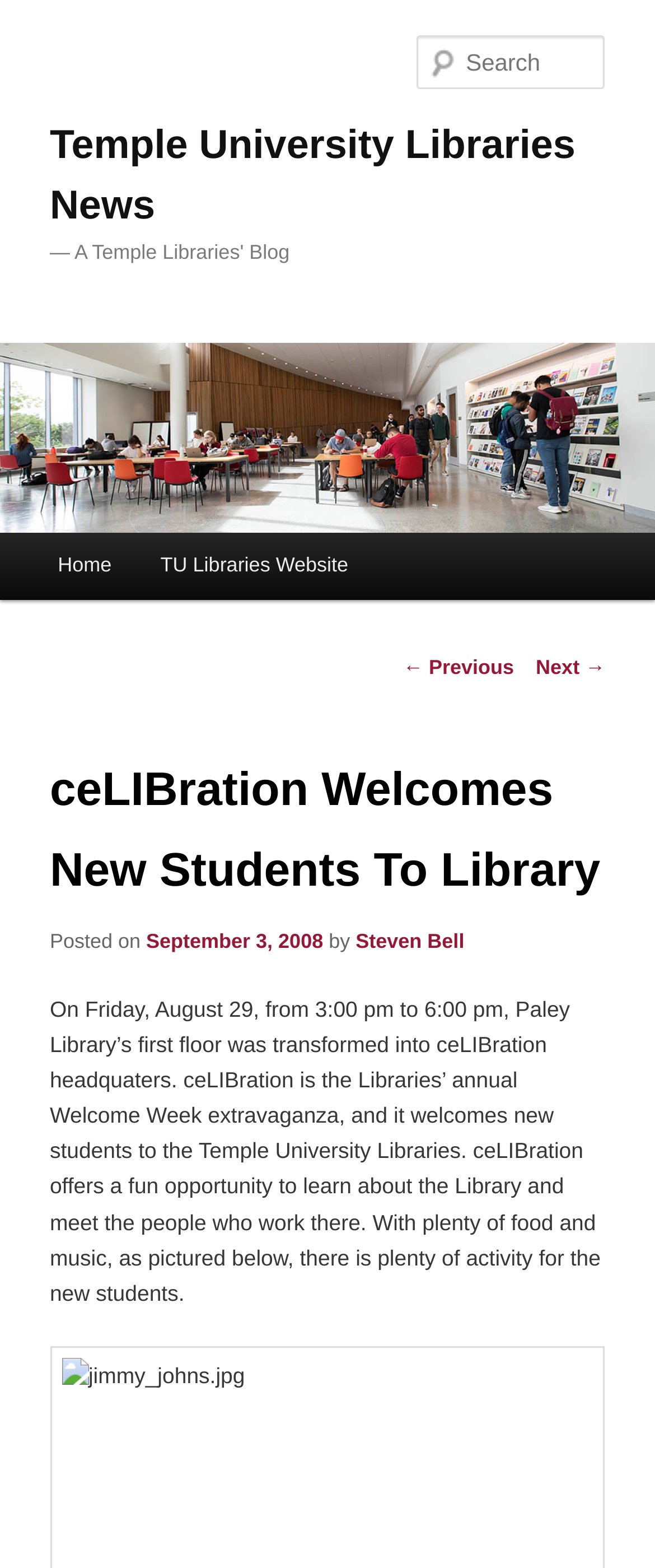Generate the title text from the webpage.

Temple University Libraries News